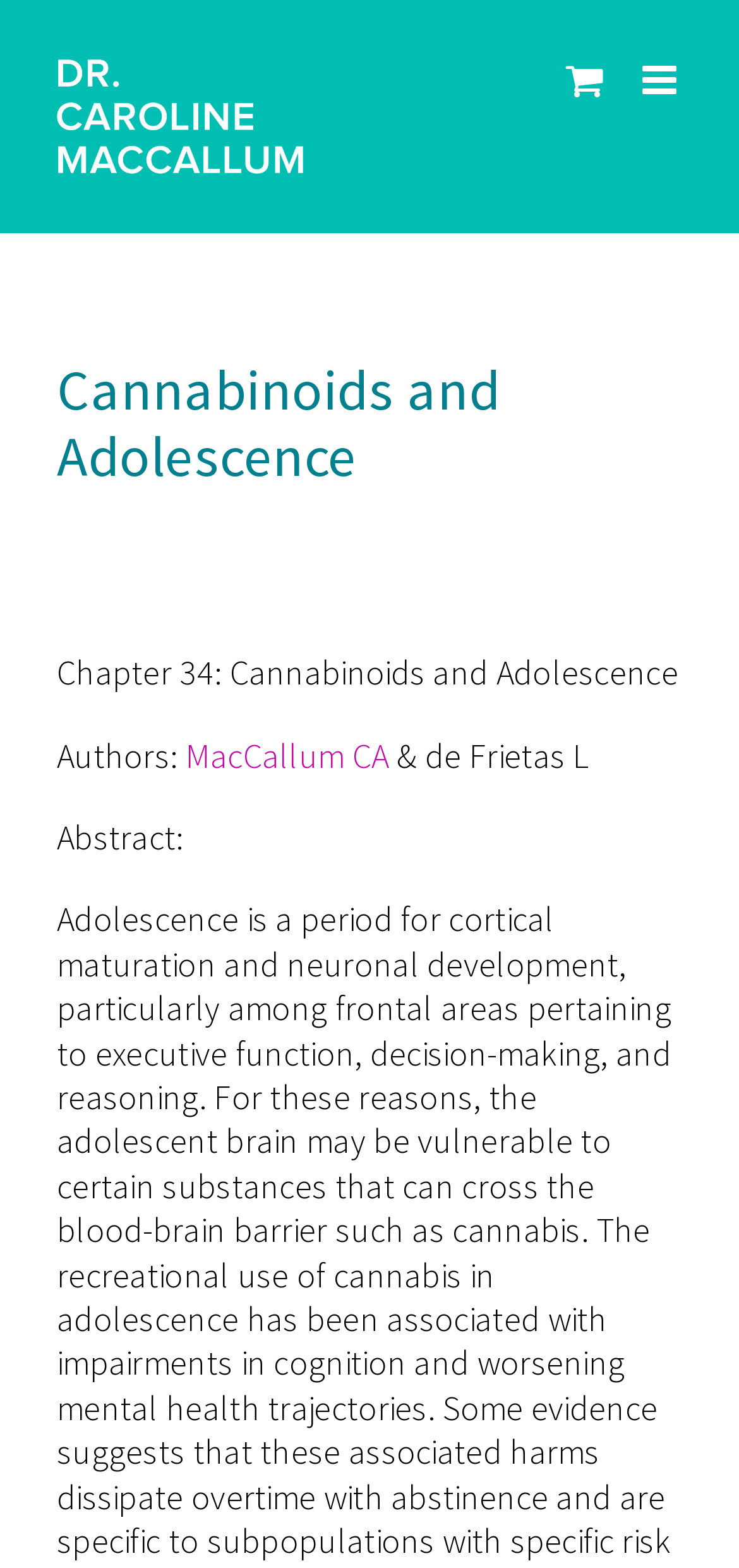What is the logo at the top left corner?
Using the visual information, respond with a single word or phrase.

Dr. Caroline MacCallum Logo